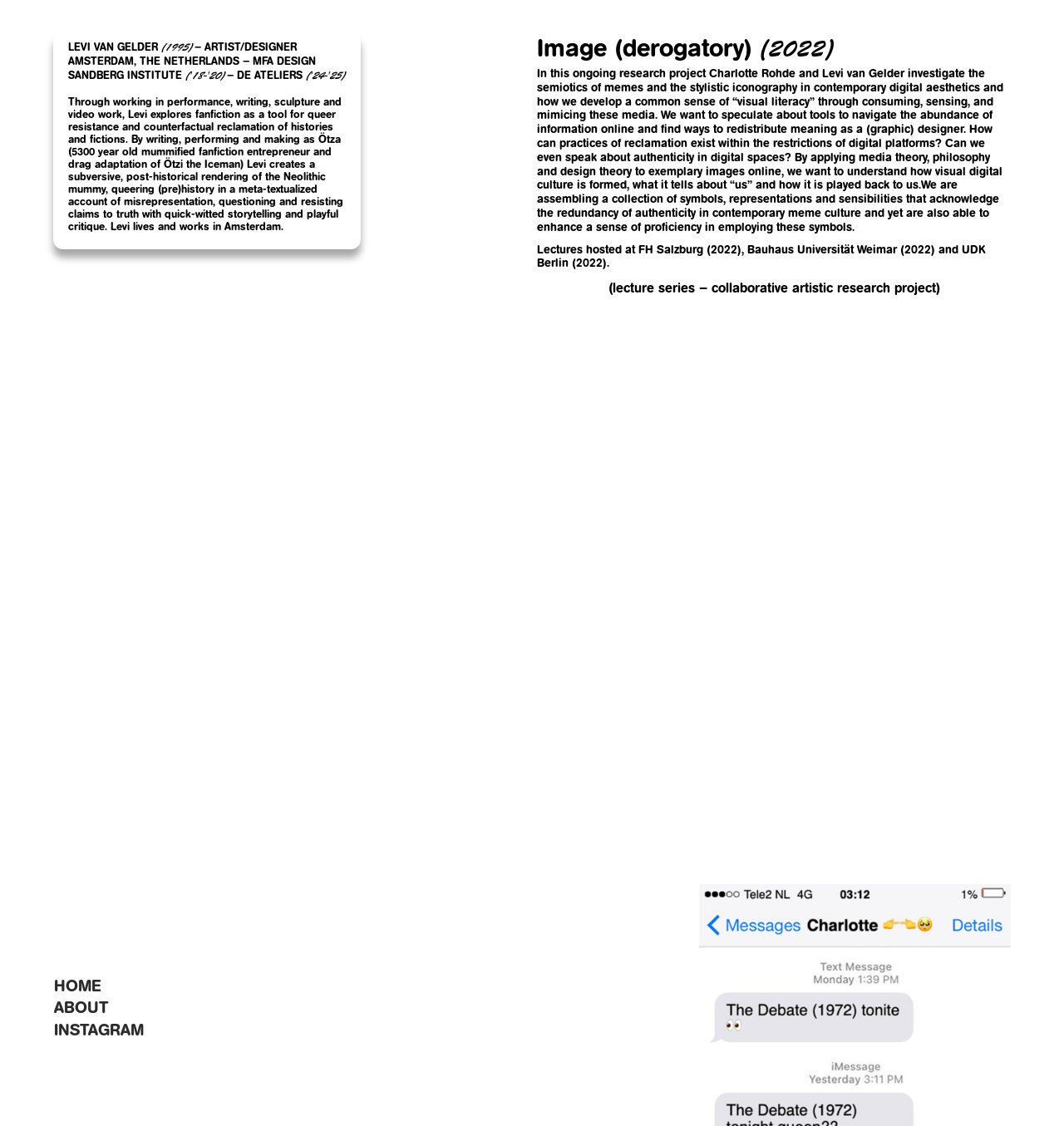What is the title of the research project?
Please look at the screenshot and answer using one word or phrase.

Image (derogatory)